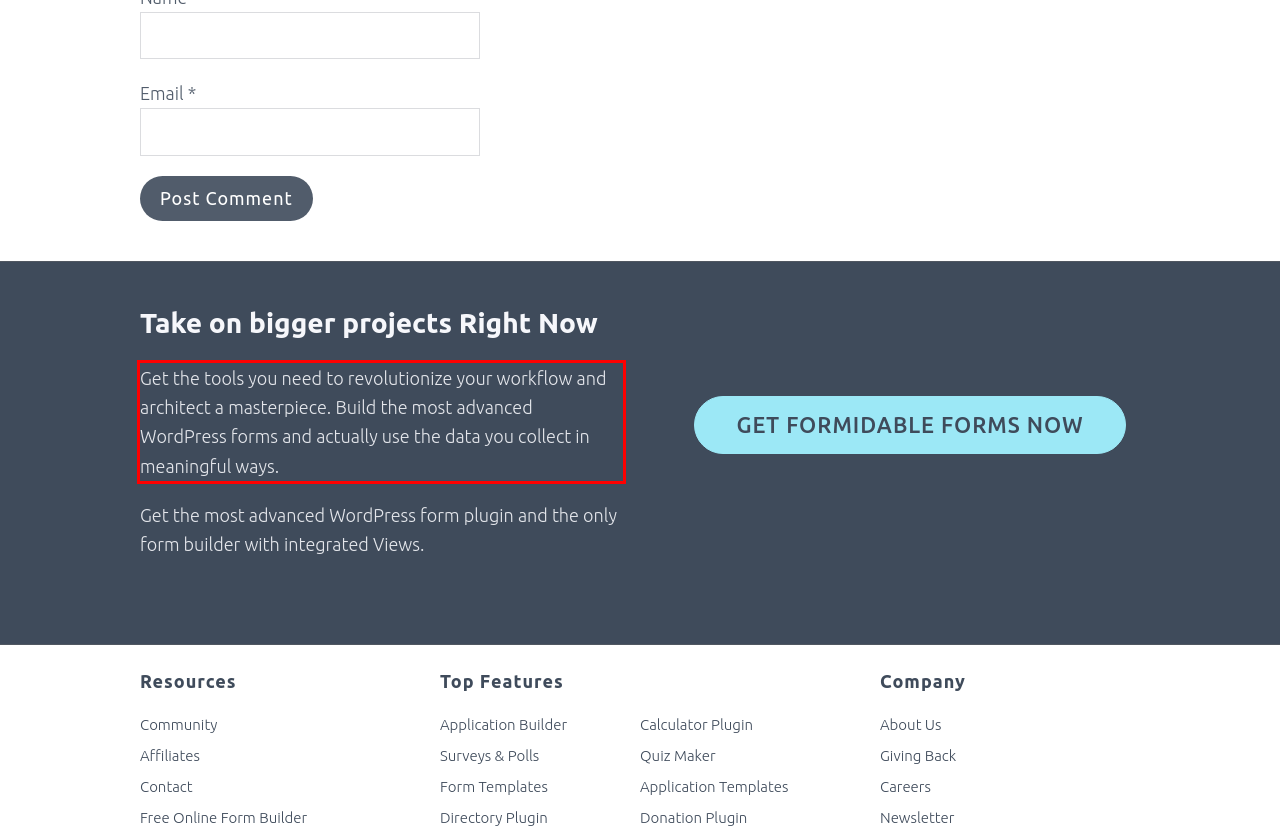You are given a webpage screenshot with a red bounding box around a UI element. Extract and generate the text inside this red bounding box.

Get the tools you need to revolutionize your workflow and architect a masterpiece. Build the most advanced WordPress forms and actually use the data you collect in meaningful ways.